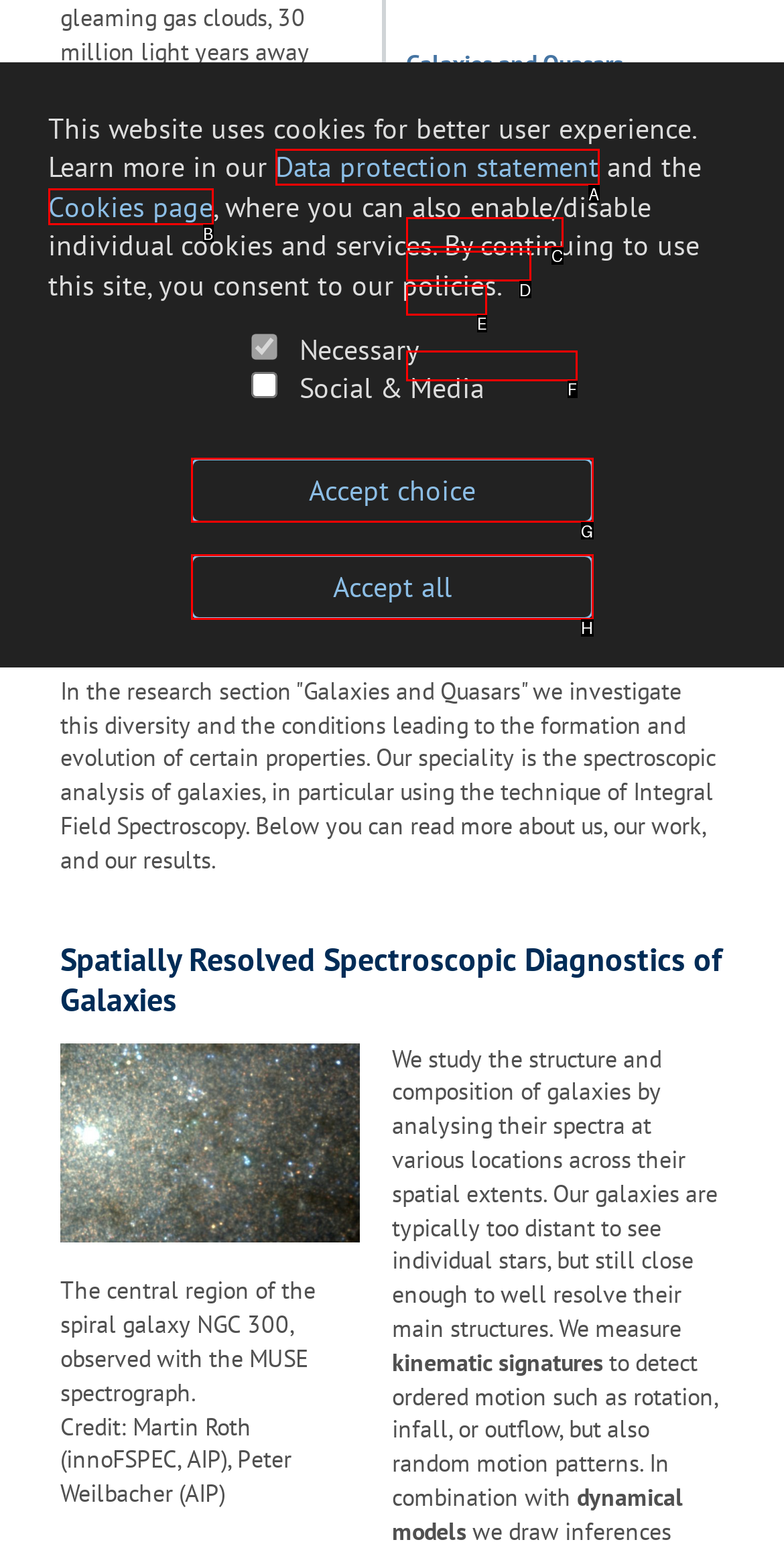Tell me the letter of the option that corresponds to the description: Data protection statement
Answer using the letter from the given choices directly.

A